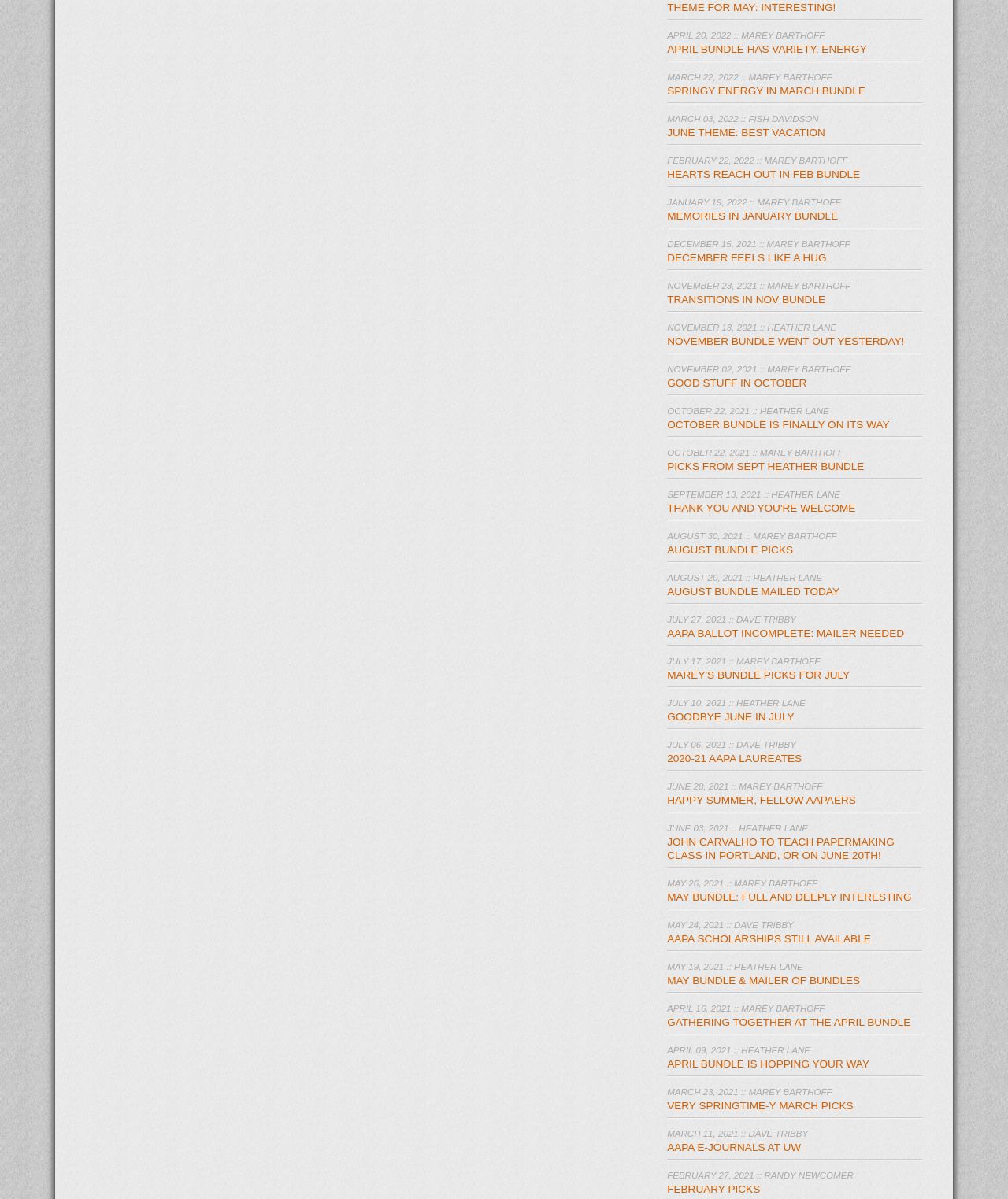Based on the description "Memories in January Bundle", find the bounding box of the specified UI element.

[0.662, 0.175, 0.831, 0.185]